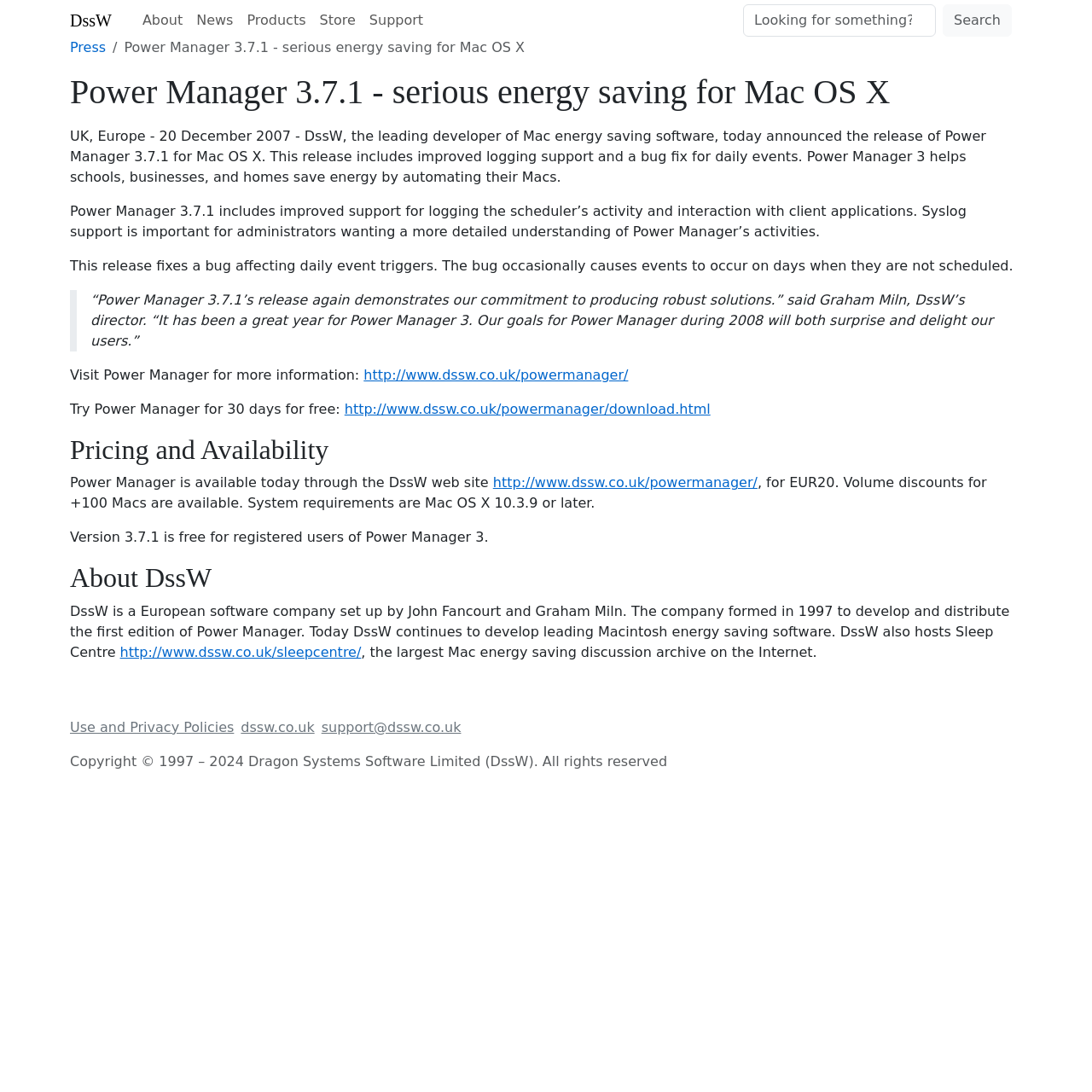Locate the bounding box coordinates of the clickable part needed for the task: "Check the pricing and availability".

[0.064, 0.397, 0.936, 0.427]